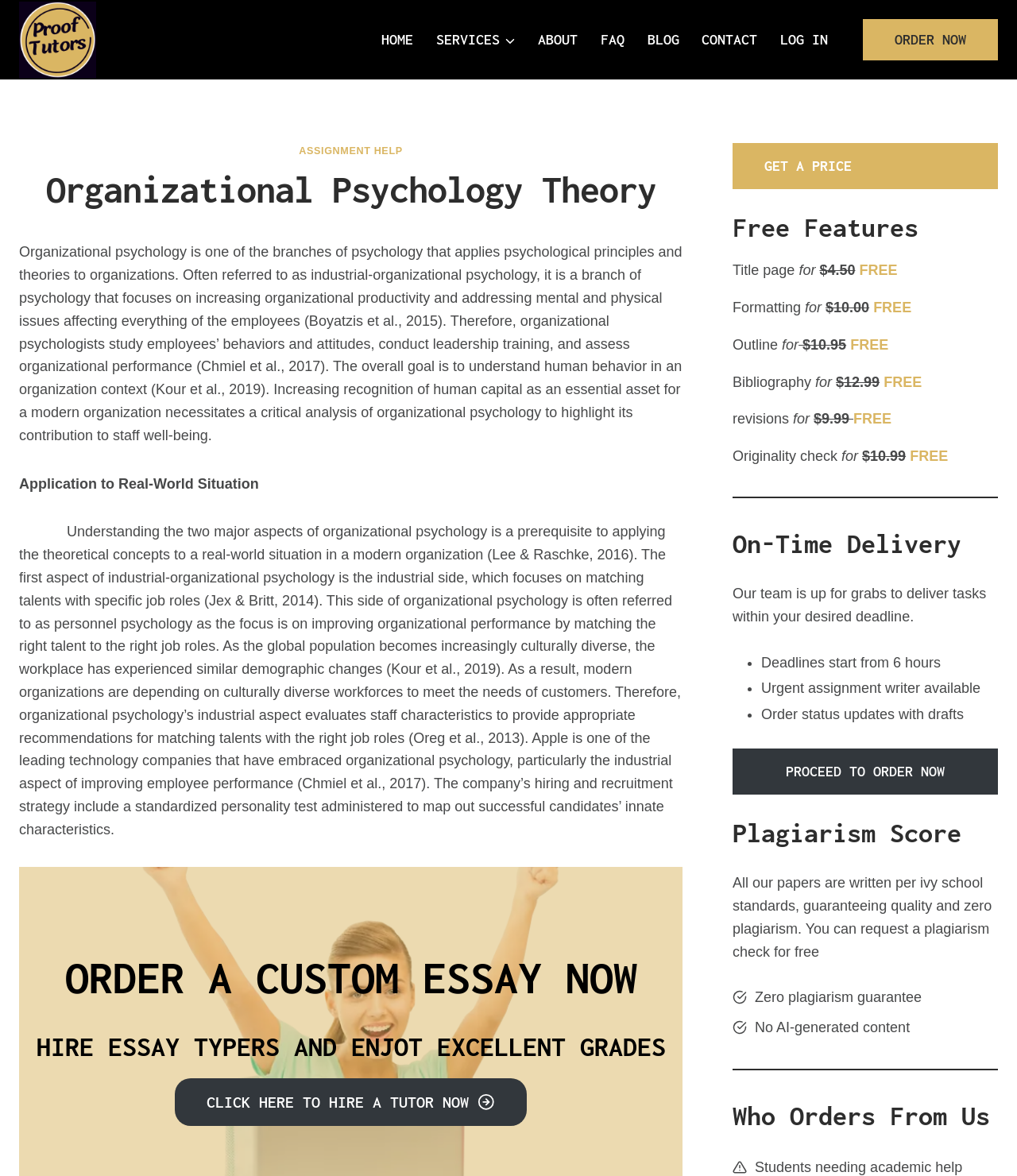Please determine the bounding box coordinates of the area that needs to be clicked to complete this task: 'Click on the 'Speakers' link in the navigation bar'. The coordinates must be four float numbers between 0 and 1, formatted as [left, top, right, bottom].

None